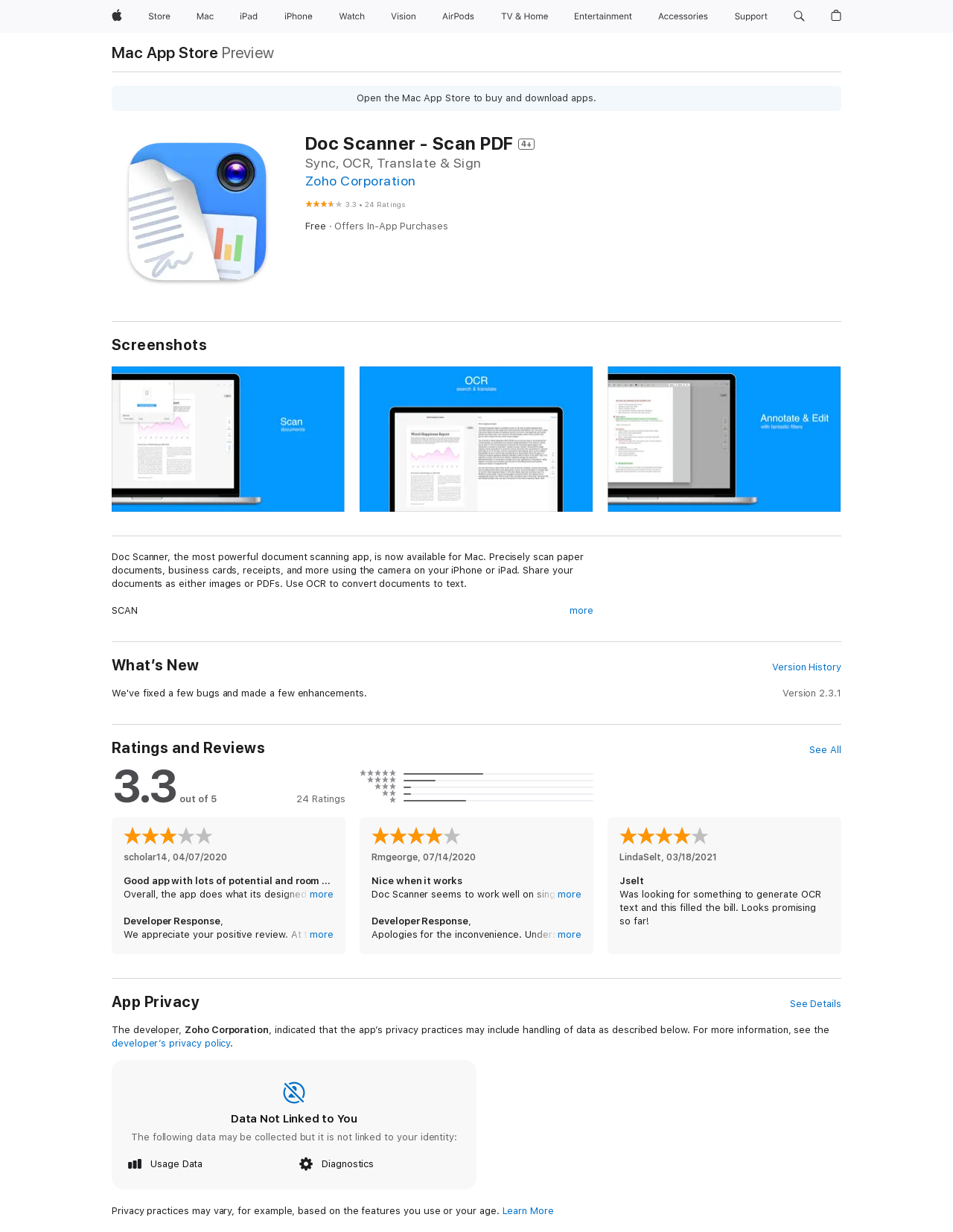Can you give a detailed response to the following question using the information from the image? What is the rating of the Doc Scanner app?

I found the rating by looking at the figure element with the text '3.3 out of 5' and its corresponding figcaption element that describes the rating.